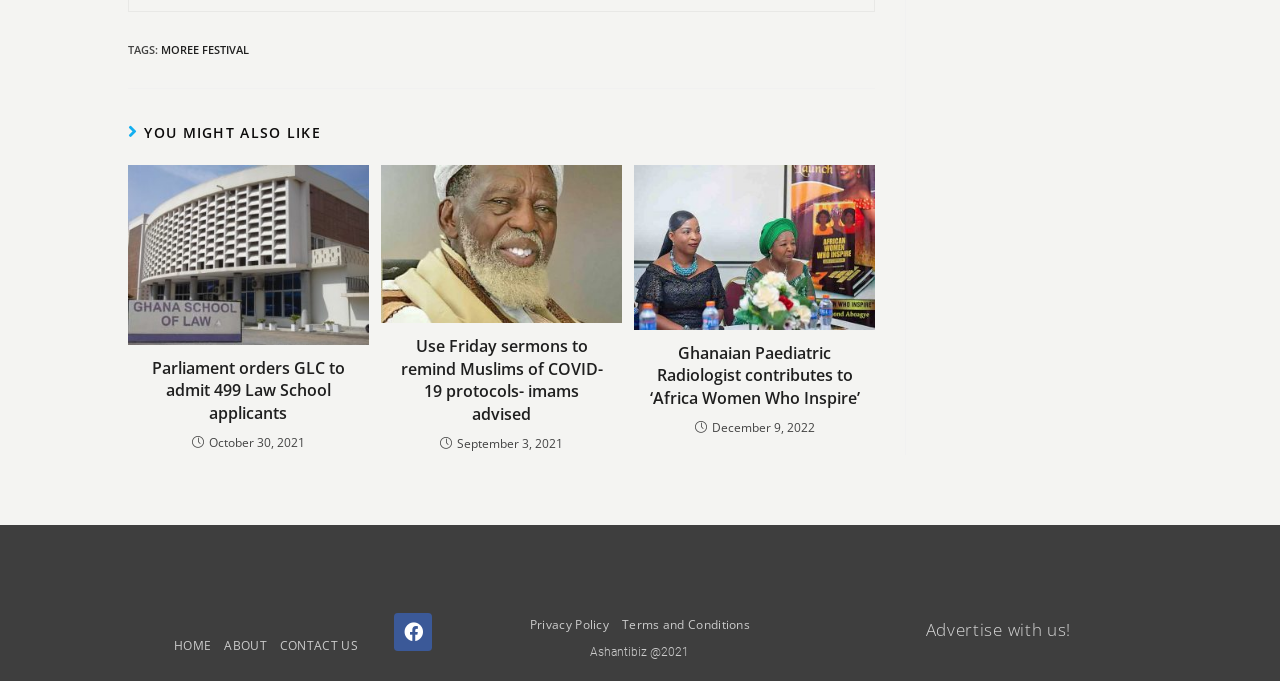How many links are in the footer section?
Based on the image, provide a one-word or brief-phrase response.

7